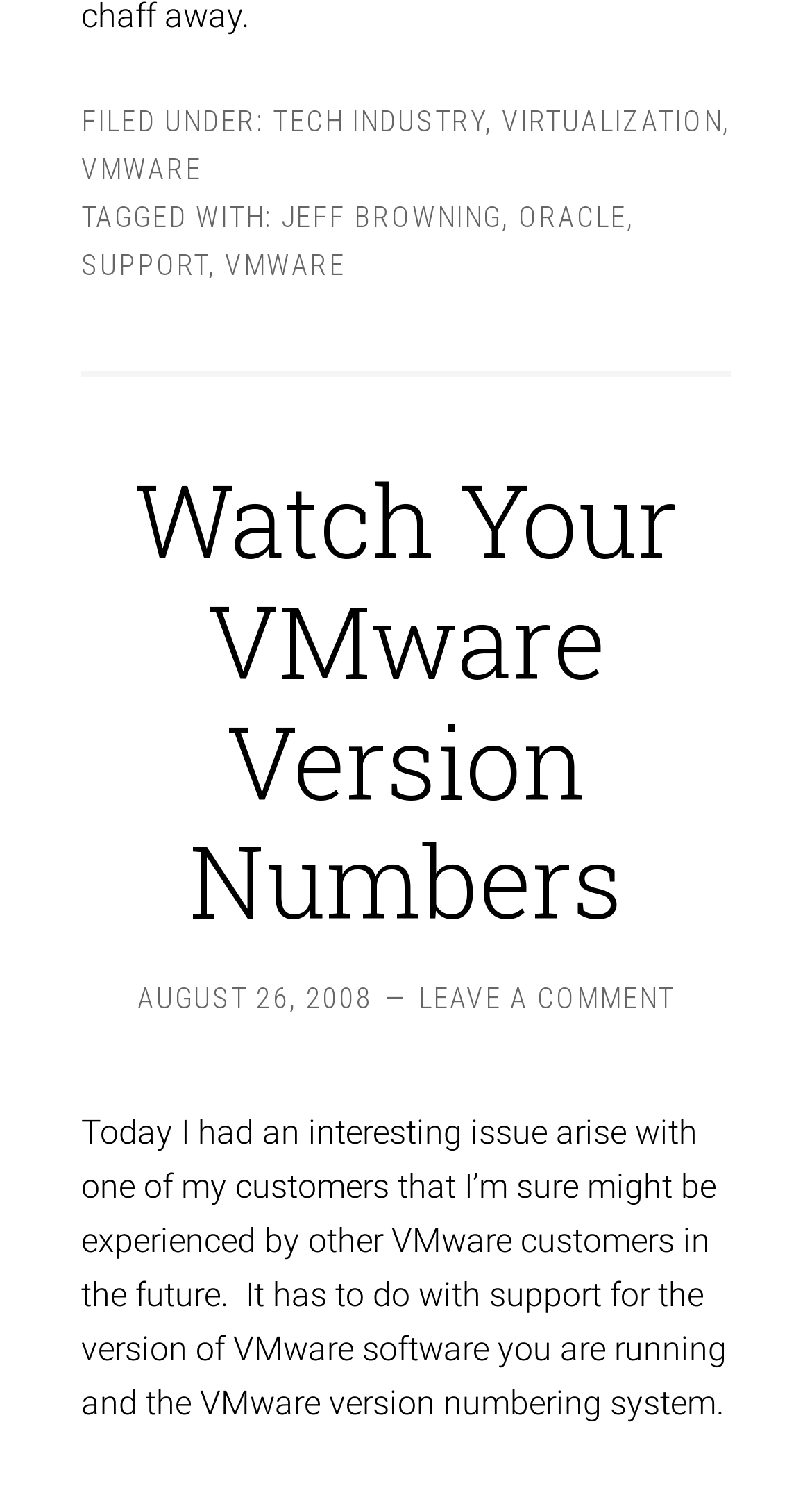Utilize the details in the image to give a detailed response to the question: Who is the author of the article?

I found the author's name by looking at the footer section, where it says 'TAGGED WITH:' followed by a link 'JEFF BROWNING', which suggests that JEFF BROWNING is the author of the article.